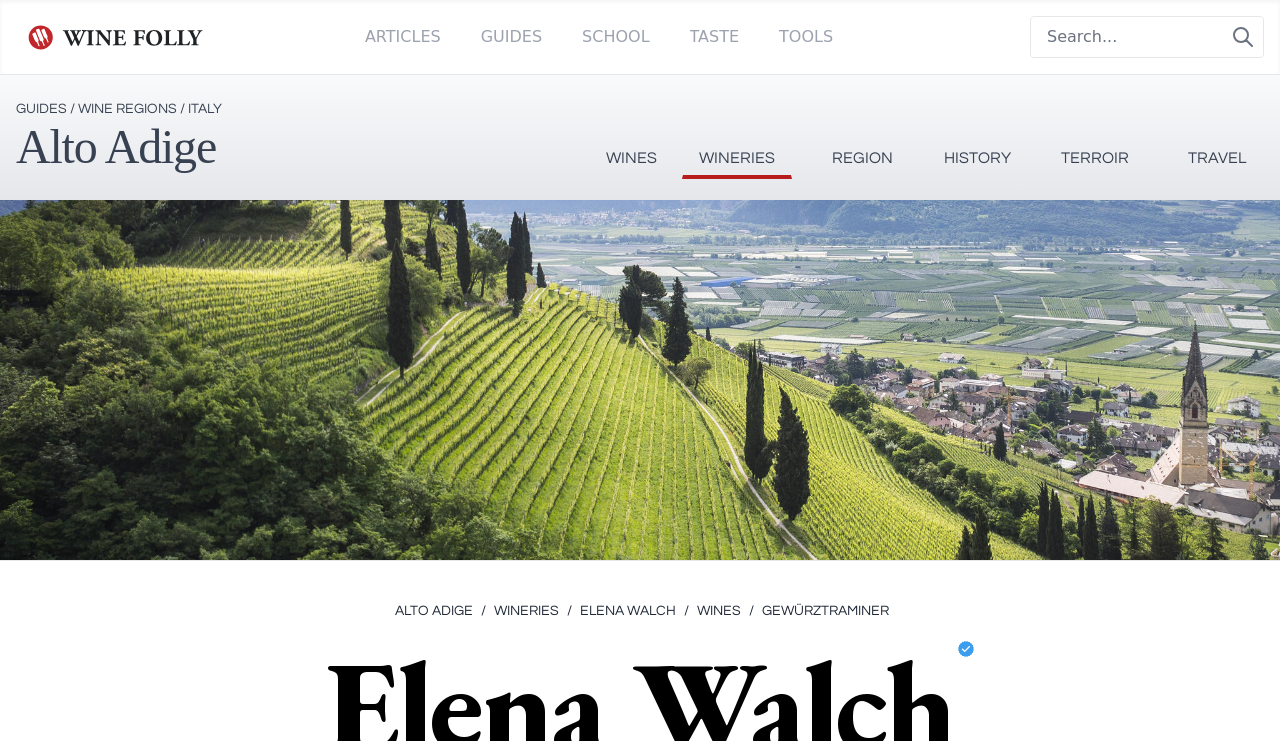Specify the bounding box coordinates for the region that must be clicked to perform the given instruction: "View Gewürztraminer wine details".

[0.585, 0.811, 0.695, 0.838]